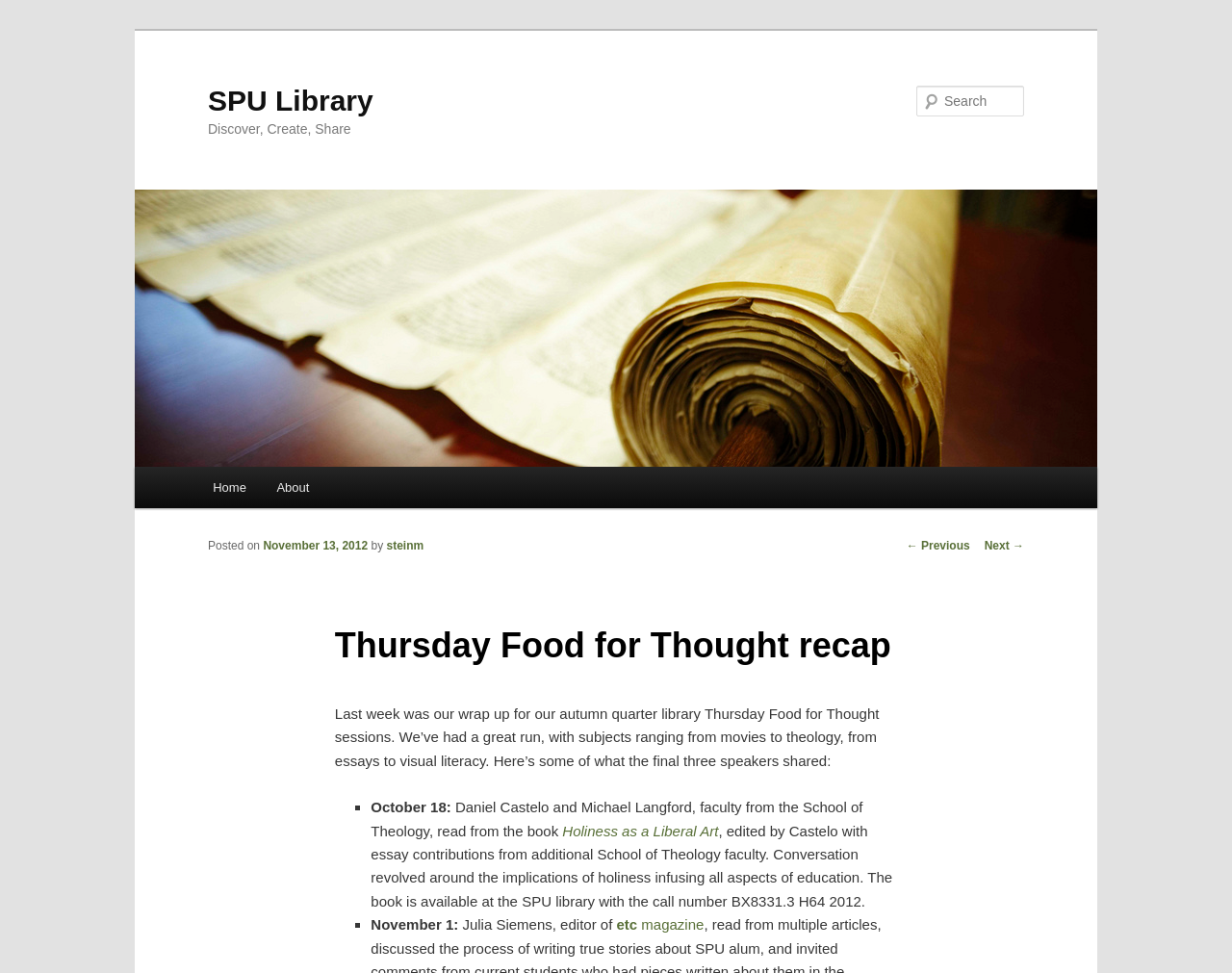Find the bounding box coordinates of the clickable element required to execute the following instruction: "Read the previous post". Provide the coordinates as four float numbers between 0 and 1, i.e., [left, top, right, bottom].

[0.736, 0.554, 0.787, 0.568]